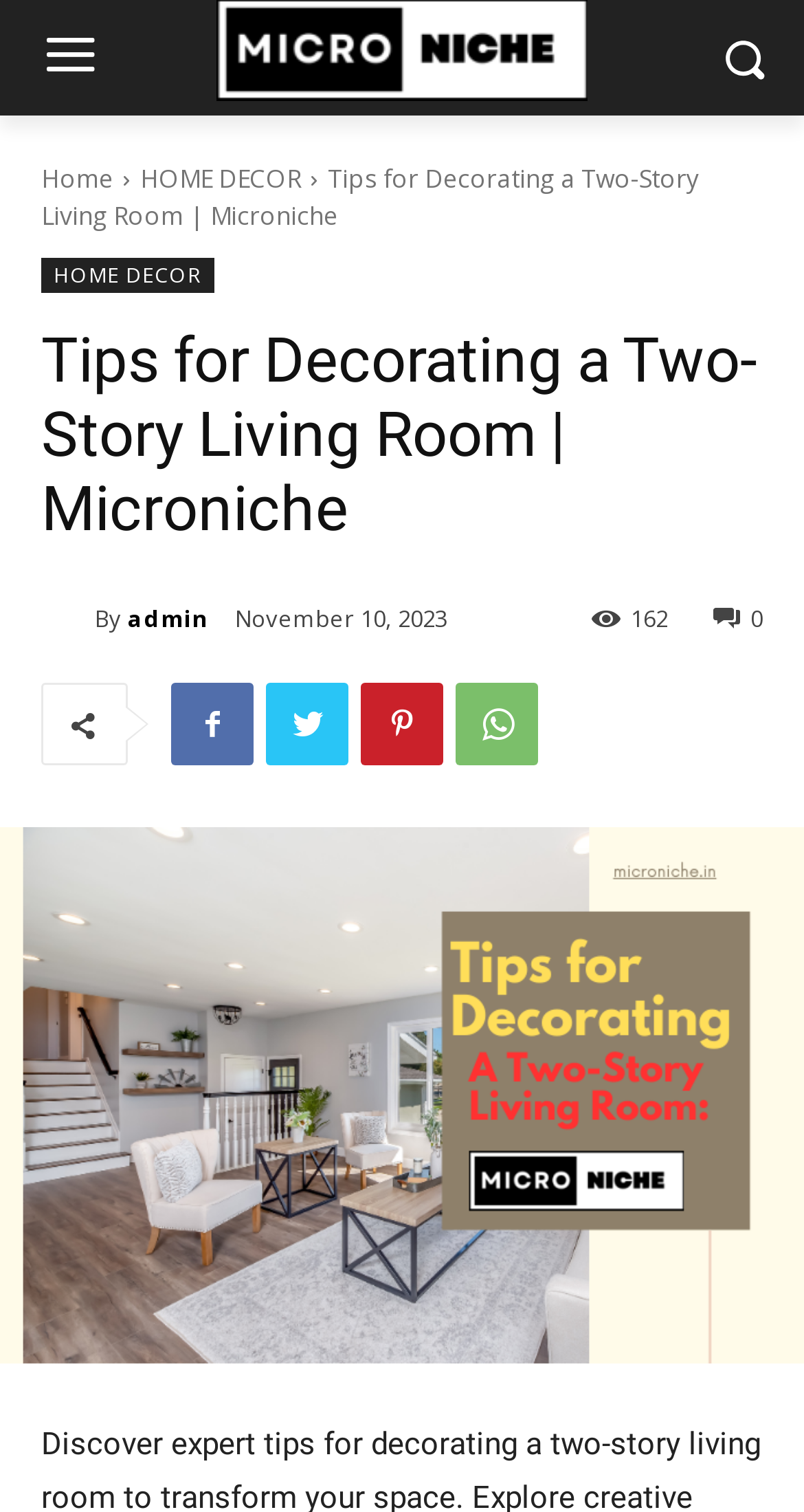How many comments are there on the article?
Please look at the screenshot and answer in one word or a short phrase.

162